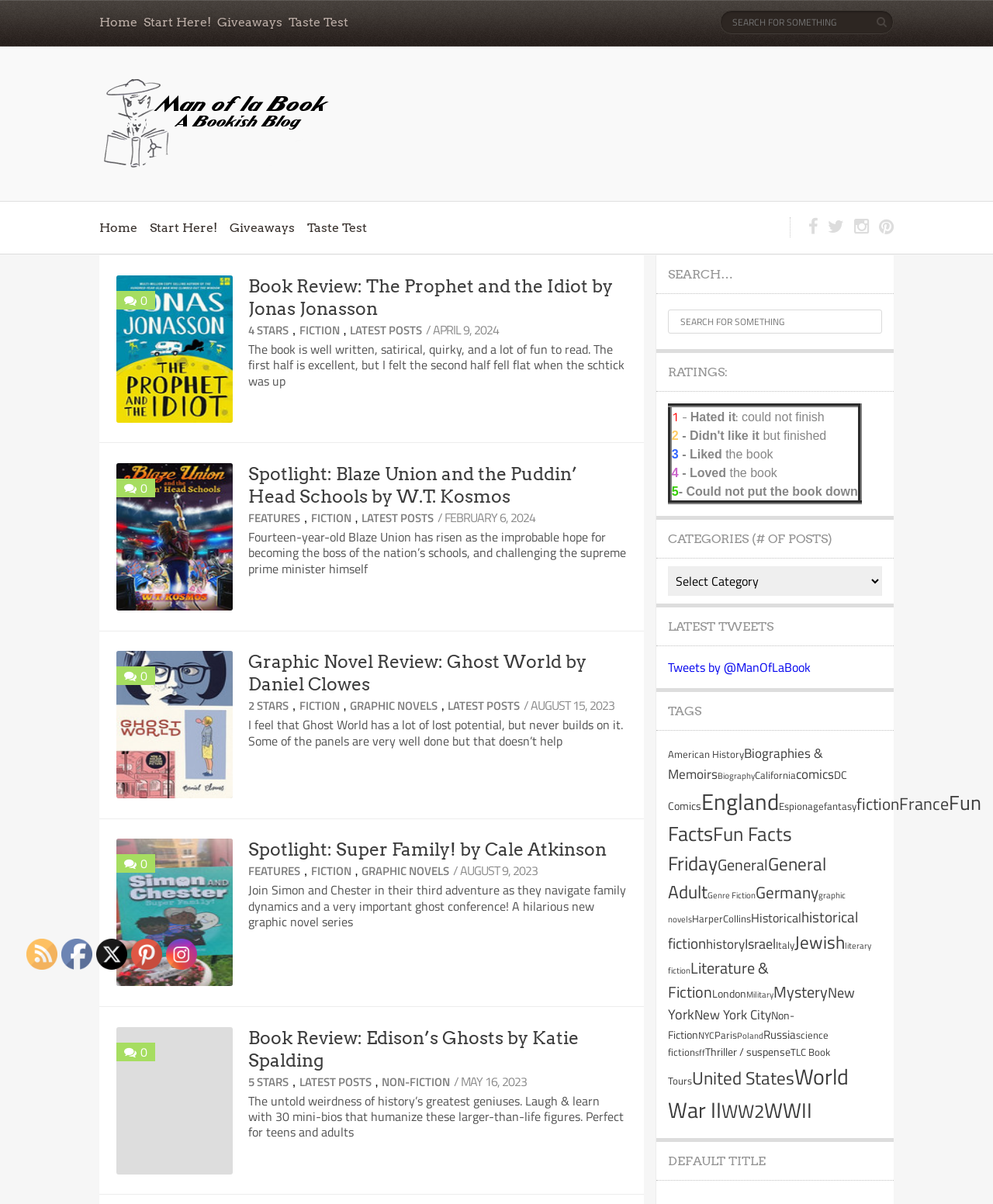What is the rating of the book 'The Prophet and the Idiot'?
Use the information from the screenshot to give a comprehensive response to the question.

I found the book review of 'The Prophet and the Idiot' by Jonas Jonasson and looked for the rating. The rating is displayed as '4 STARS' next to the book title.